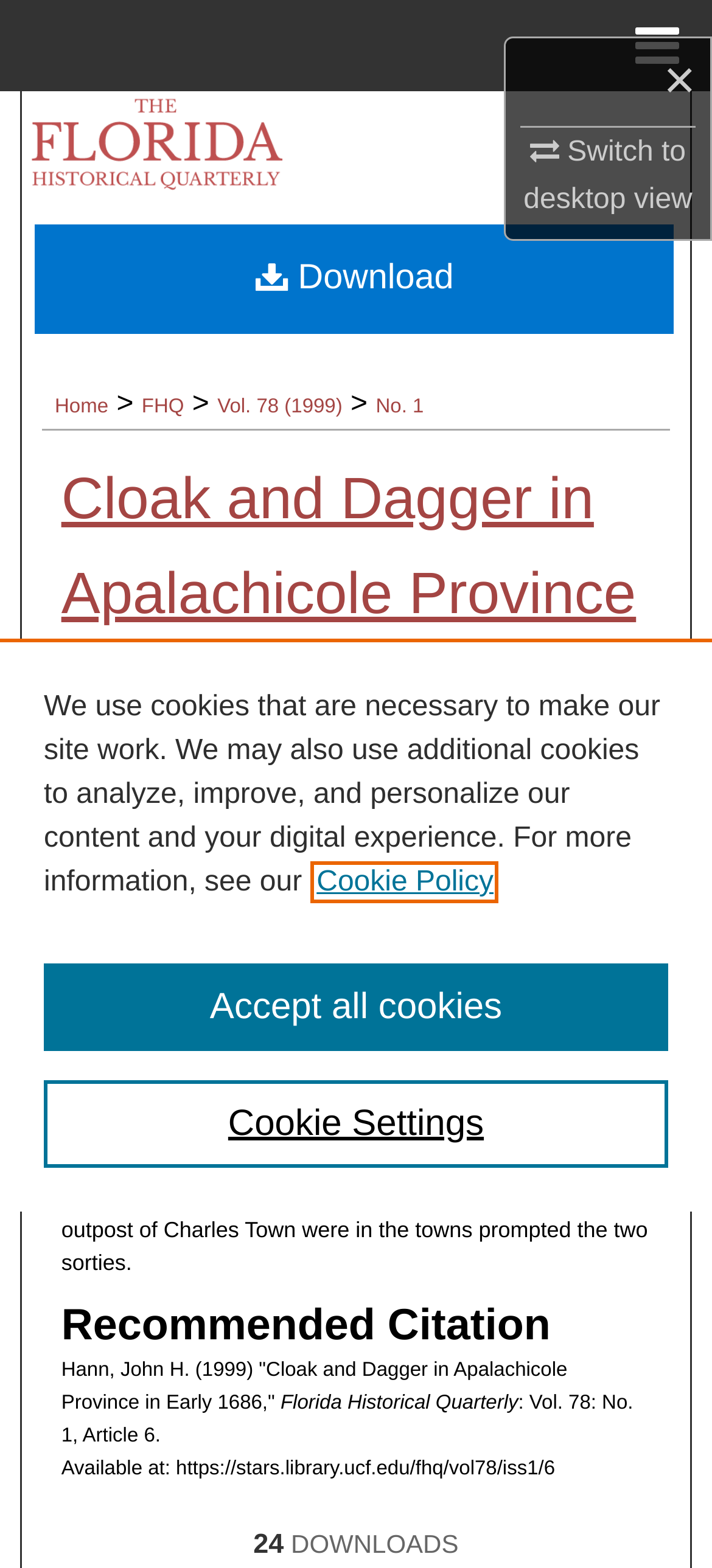Find the bounding box coordinates of the area that needs to be clicked in order to achieve the following instruction: "View article in Florida Historical Quarterly". The coordinates should be specified as four float numbers between 0 and 1, i.e., [left, top, right, bottom].

[0.03, 0.058, 0.97, 0.125]